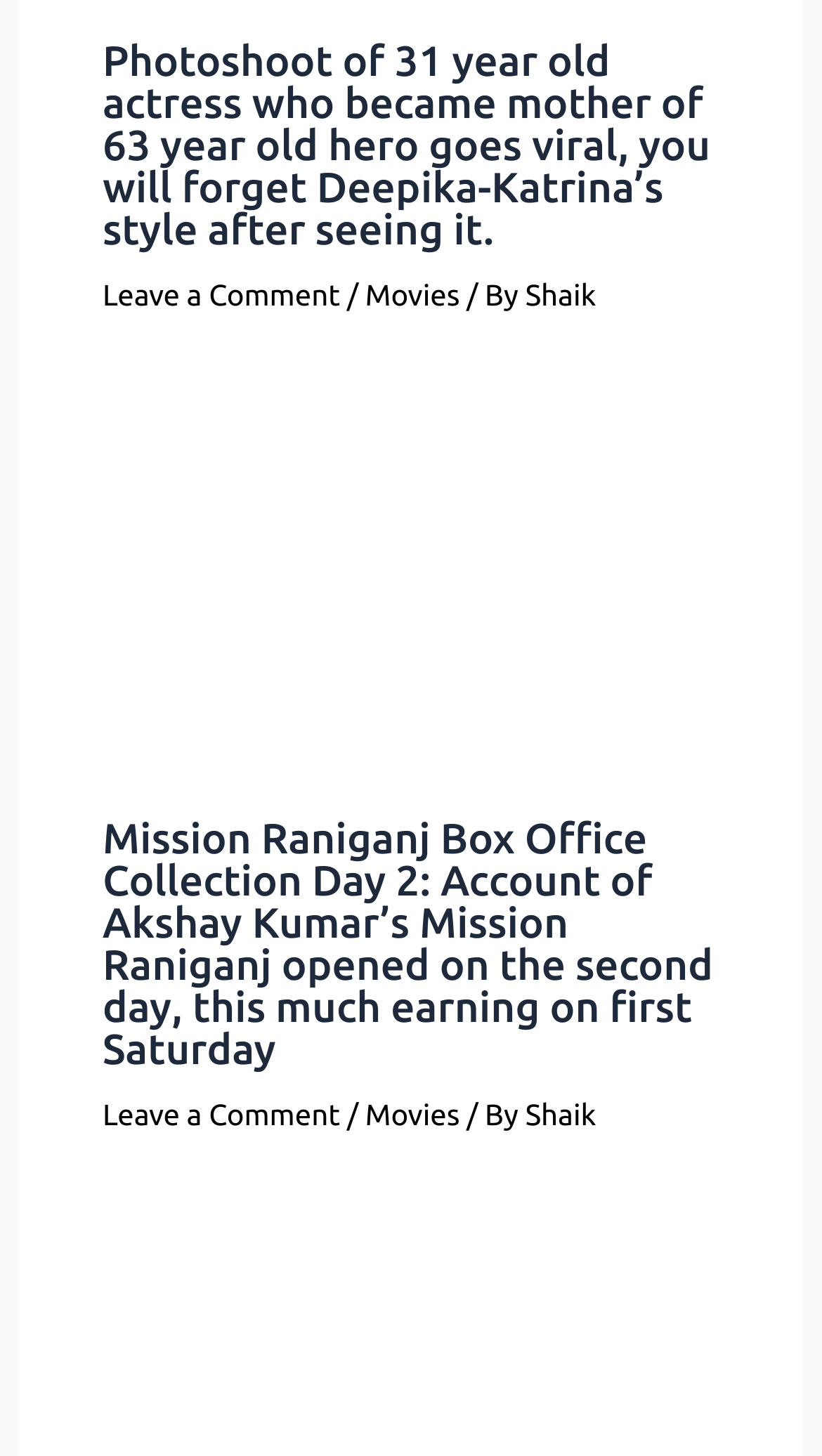Please provide a one-word or short phrase answer to the question:
How many images are in the second article?

1